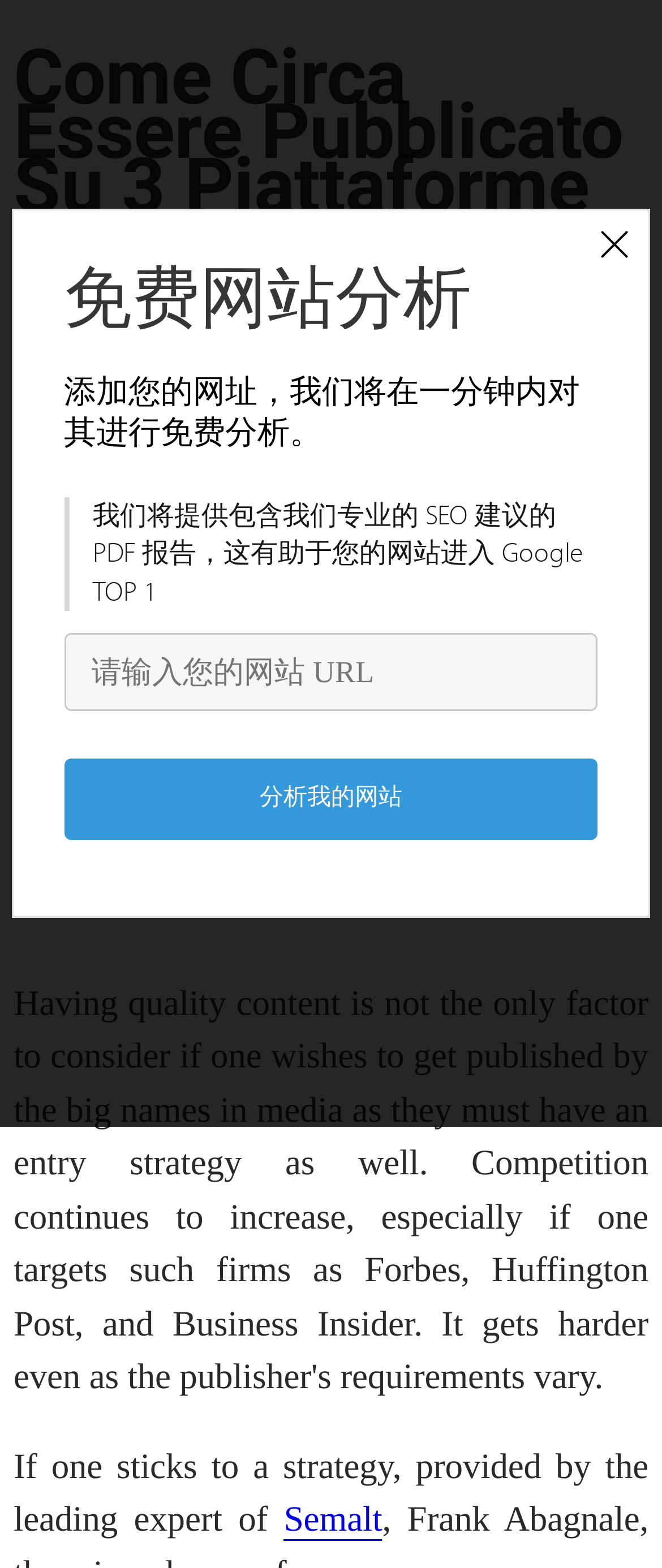Provide the bounding box for the UI element matching this description: "Semalt".

[0.429, 0.956, 0.577, 0.983]